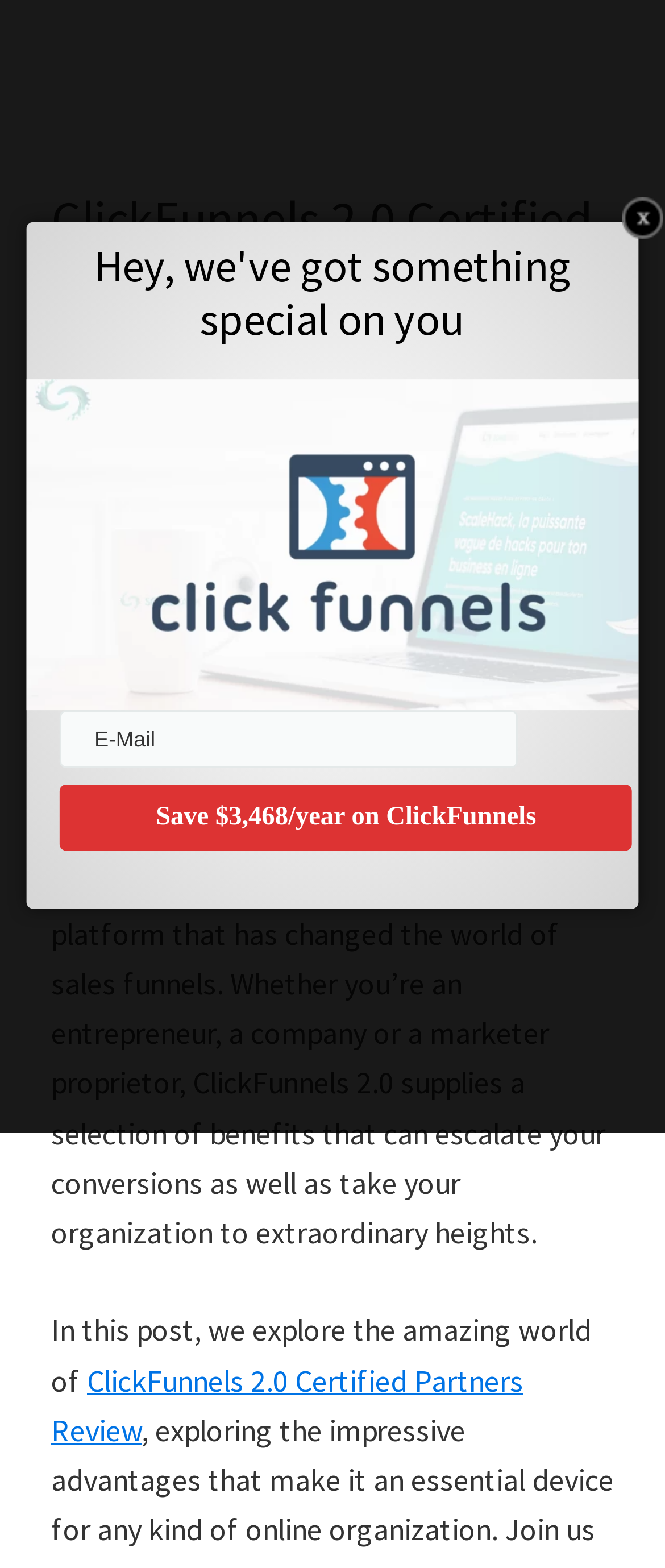What is required to fill in the textbox?
Could you answer the question with a detailed and thorough explanation?

The textbox element has a required attribute set to True, and its OCR text is 'E-Mail', indicating that an email address is required to fill in the textbox.